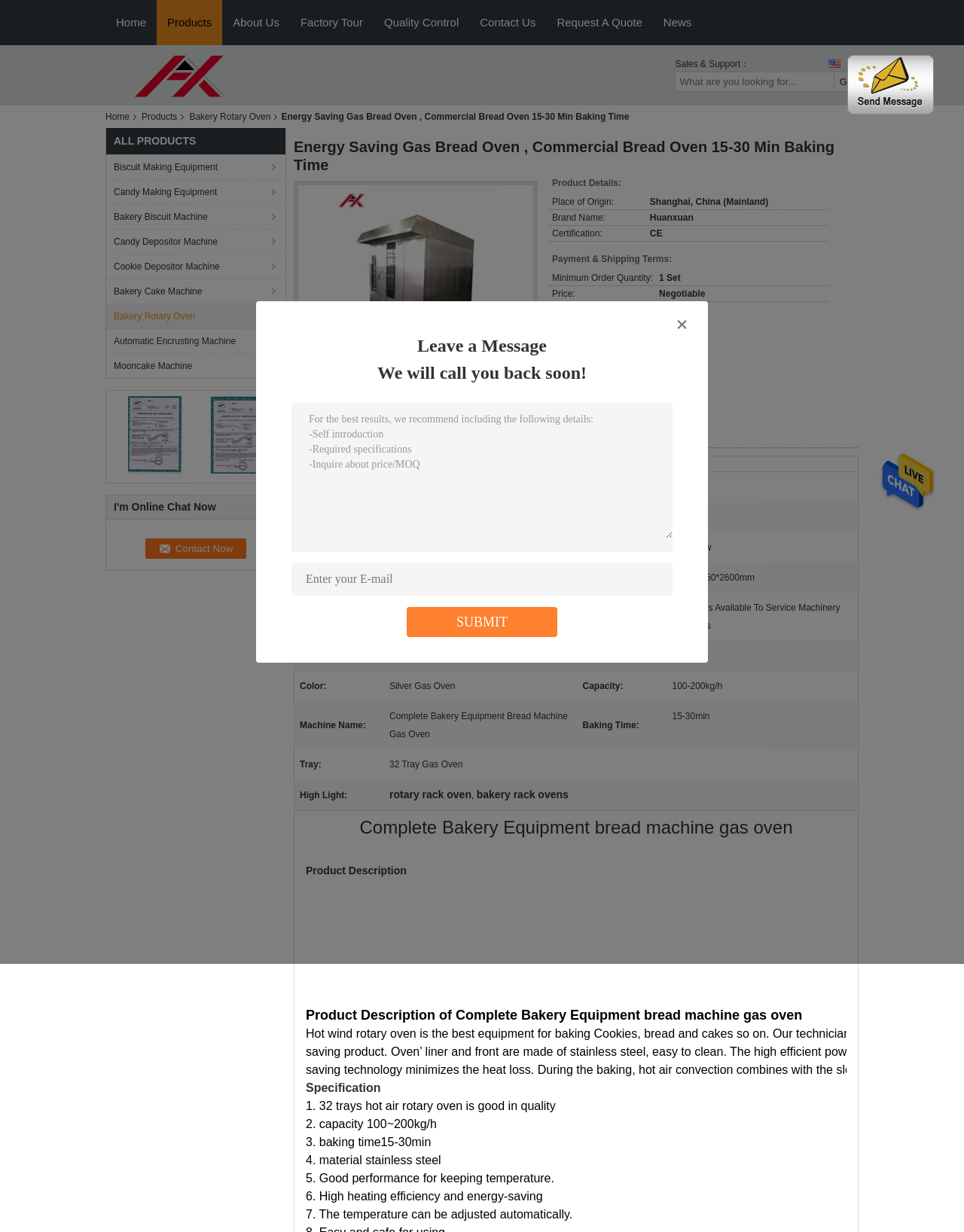Bounding box coordinates are specified in the format (top-left x, top-left y, bottom-right x, bottom-right y). All values are floating point numbers bounded between 0 and 1. Please provide the bounding box coordinate of the region this sentence describes: About Us

[0.231, 0.0, 0.301, 0.036]